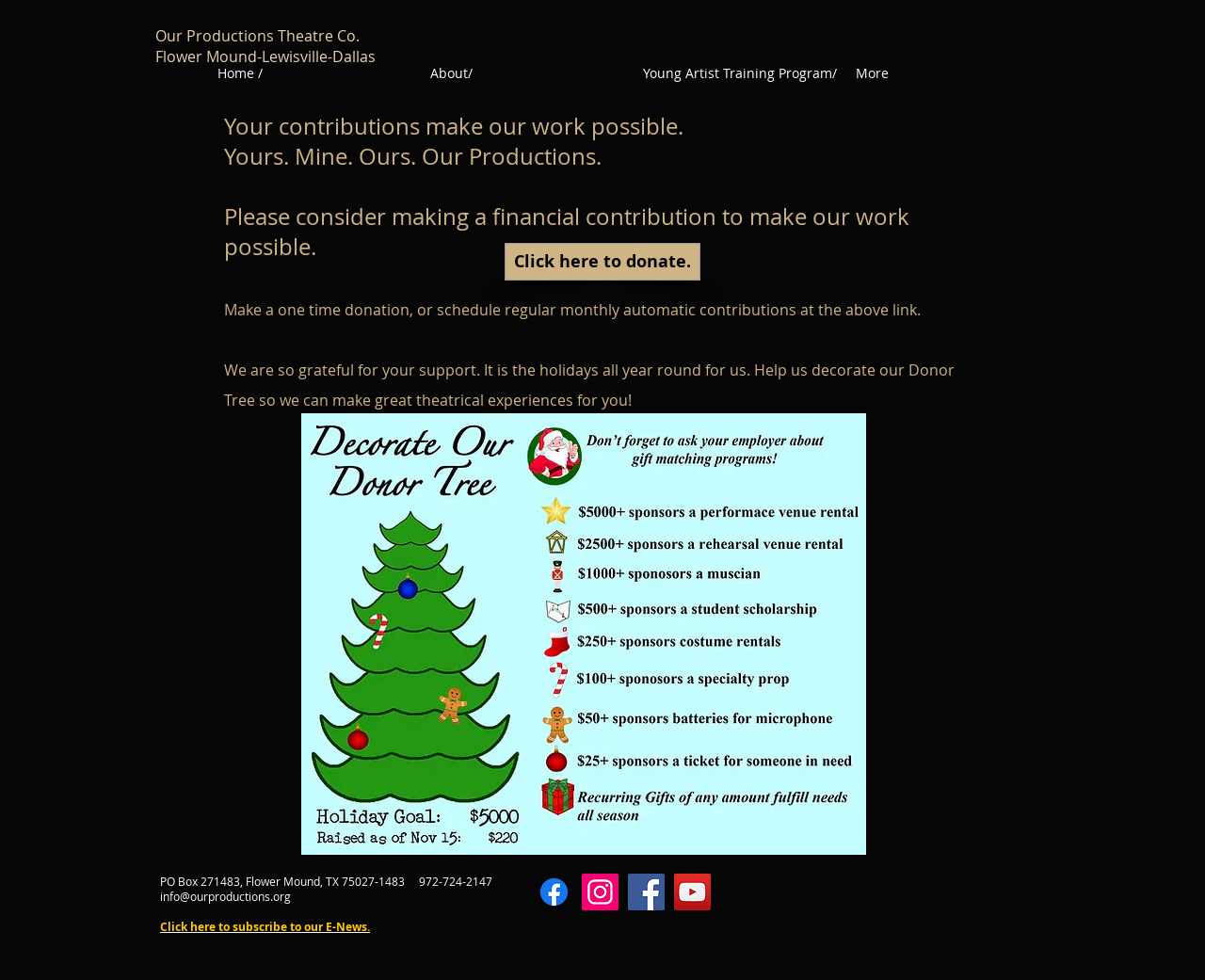Create a full and detailed caption for the entire webpage.

This webpage is dedicated to Our Productions Theatre Co. and Young Artist Training Program. At the top, there is a navigation bar with links to "Home", "About", "Young Artist Training Program", and "More". Below the navigation bar, there are two headings: "Our Productions Theatre Co." and "Flower Mound-Lewisville-Dallas".

The main content of the page is a message expressing gratitude to supporters and encouraging them to make a financial contribution. The message is divided into several paragraphs, with a heading that reads "Your contributions make our work possible. Yours. Mine. Ours. Our Productions." The text explains that the contributions will help make great theatrical experiences possible and invites readers to decorate the Donor Tree. There is a link to "Click here to donate" below the message.

To the right of the message, there is an image of a donation tree with a link to "Donate and support the arts". At the bottom of the page, there is contact information, including a mailing address, phone number, and email address. There are also links to subscribe to the E-News and social media profiles, including Facebook, Instagram, and YouTube.